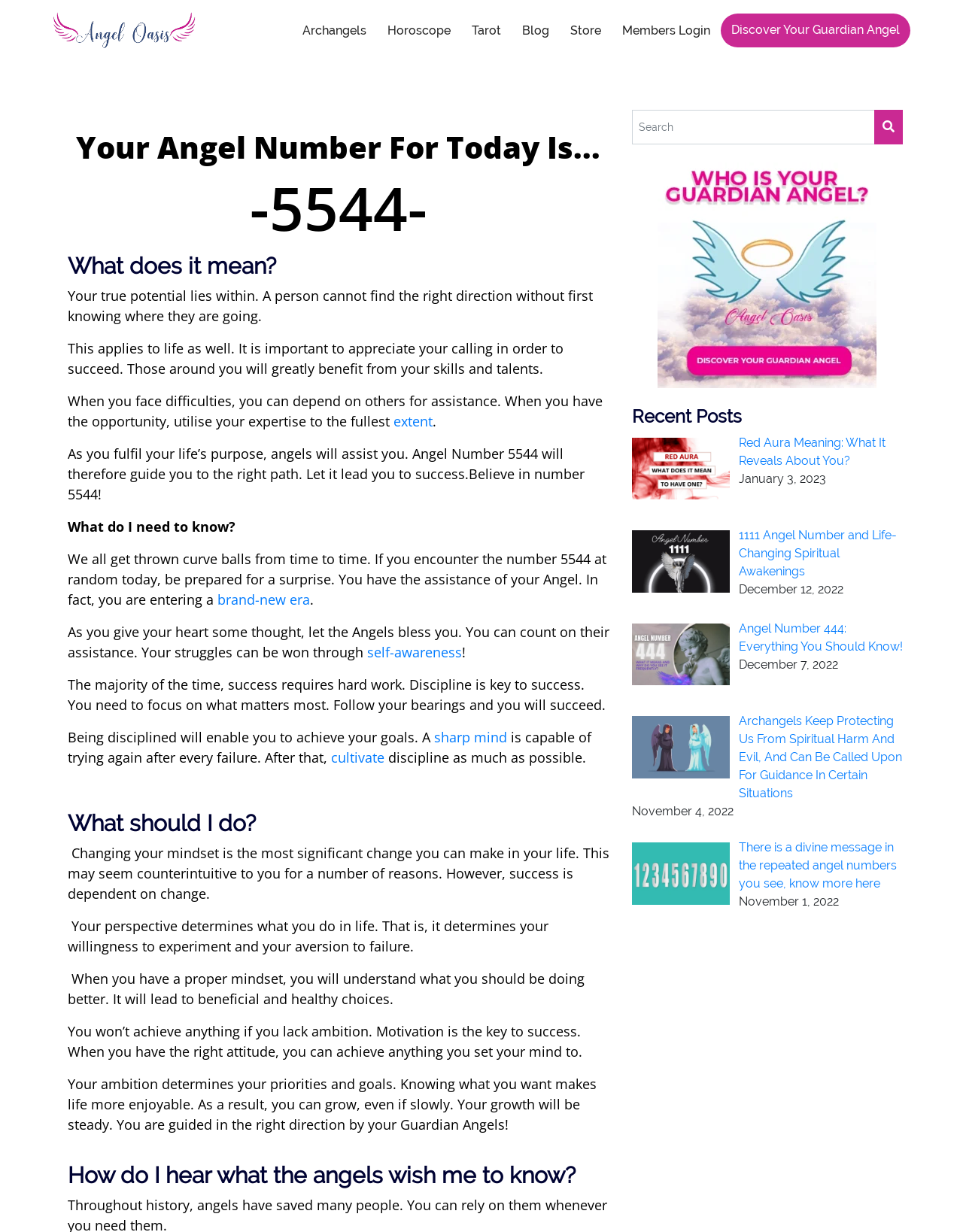What is required to achieve success?
Based on the image content, provide your answer in one word or a short phrase.

Discipline and hard work